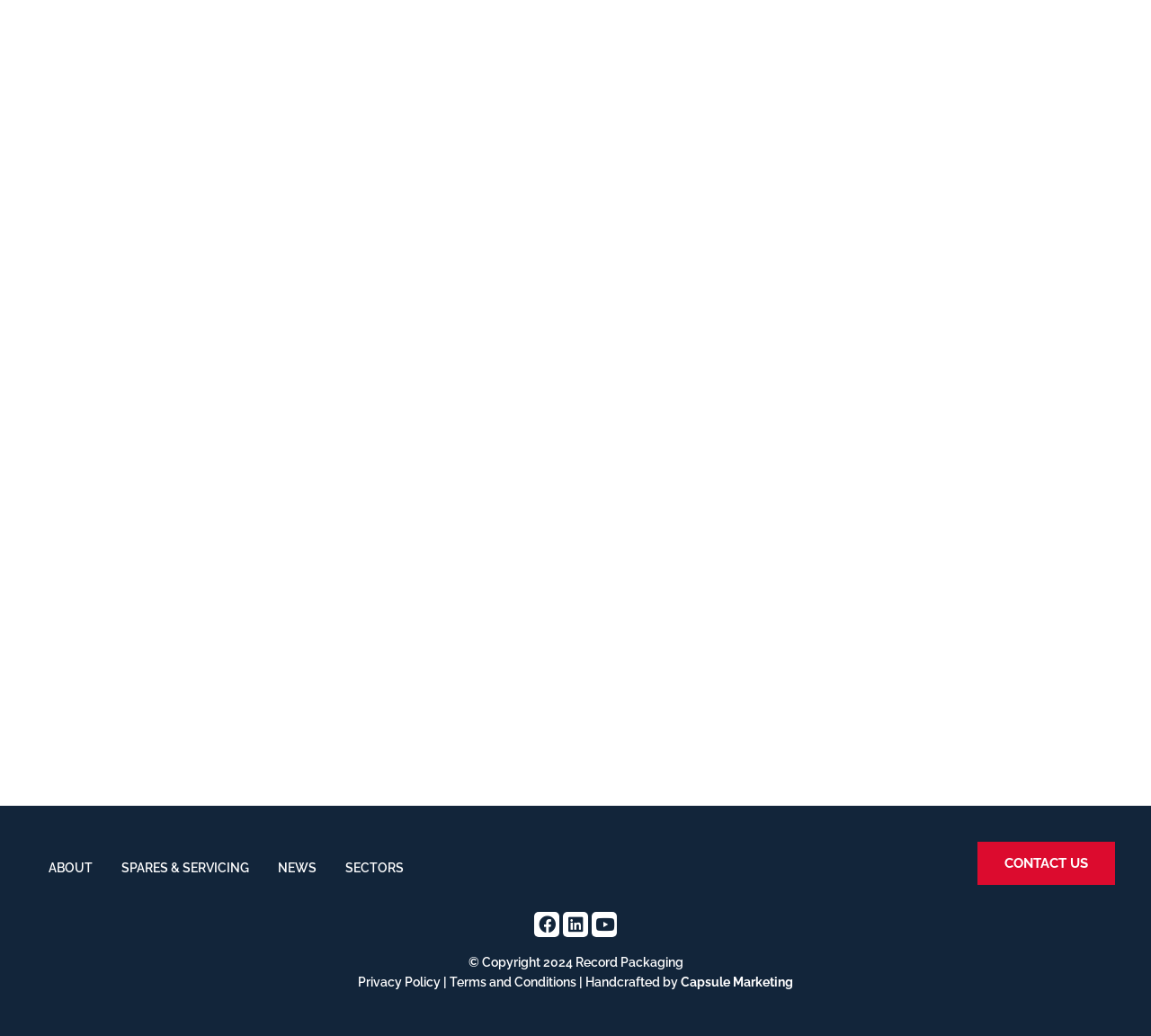Find the bounding box coordinates of the area that needs to be clicked in order to achieve the following instruction: "view terms and conditions". The coordinates should be specified as four float numbers between 0 and 1, i.e., [left, top, right, bottom].

[0.391, 0.941, 0.501, 0.955]